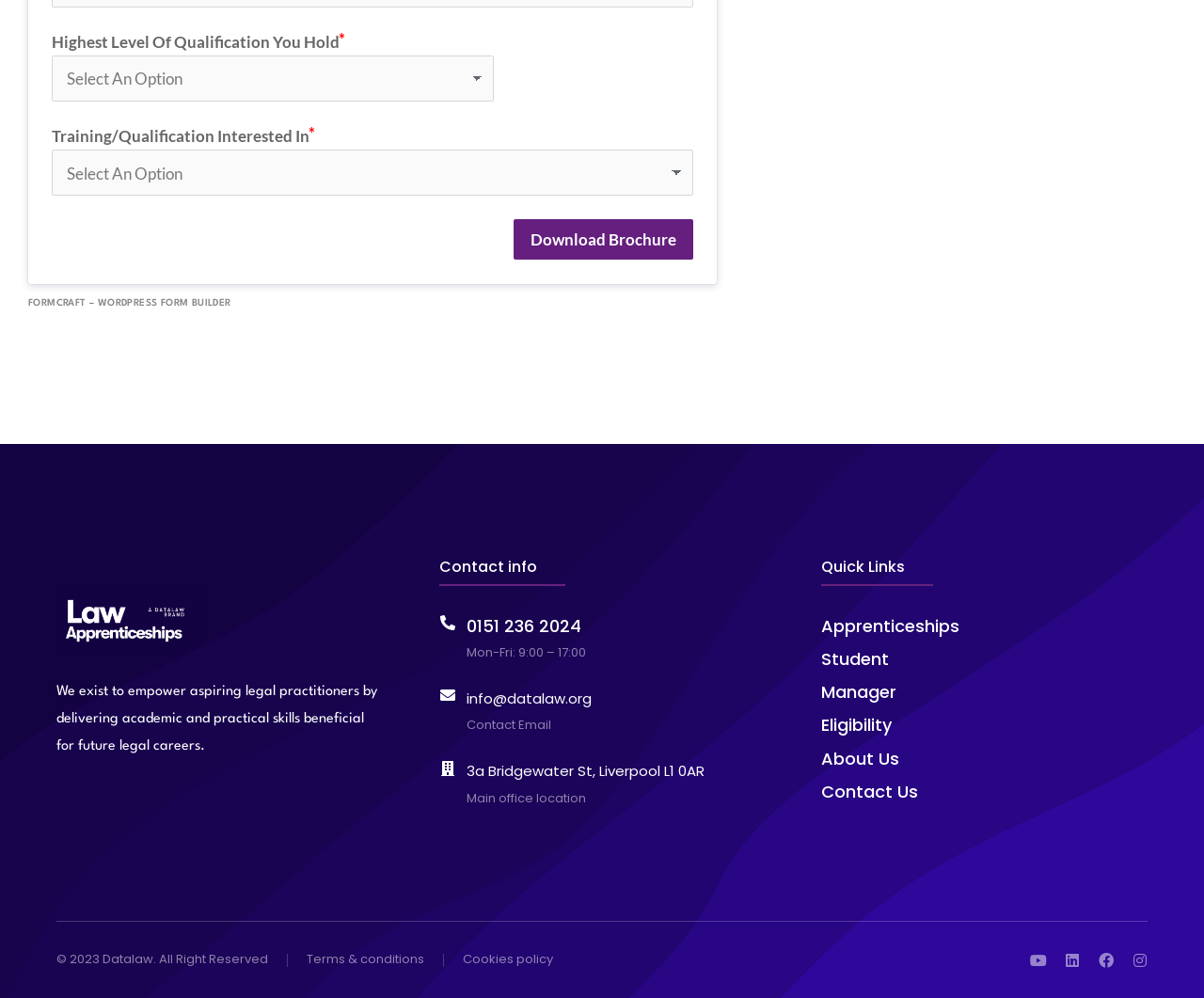What are the quick links provided on the webpage?
Please answer the question as detailed as possible.

The webpage has a section with a heading 'Quick Links' followed by several links, including 'Apprenticeships', 'Student', 'Manager', 'Eligibility', 'About Us', and 'Contact Us'. These are the quick links provided on the webpage.